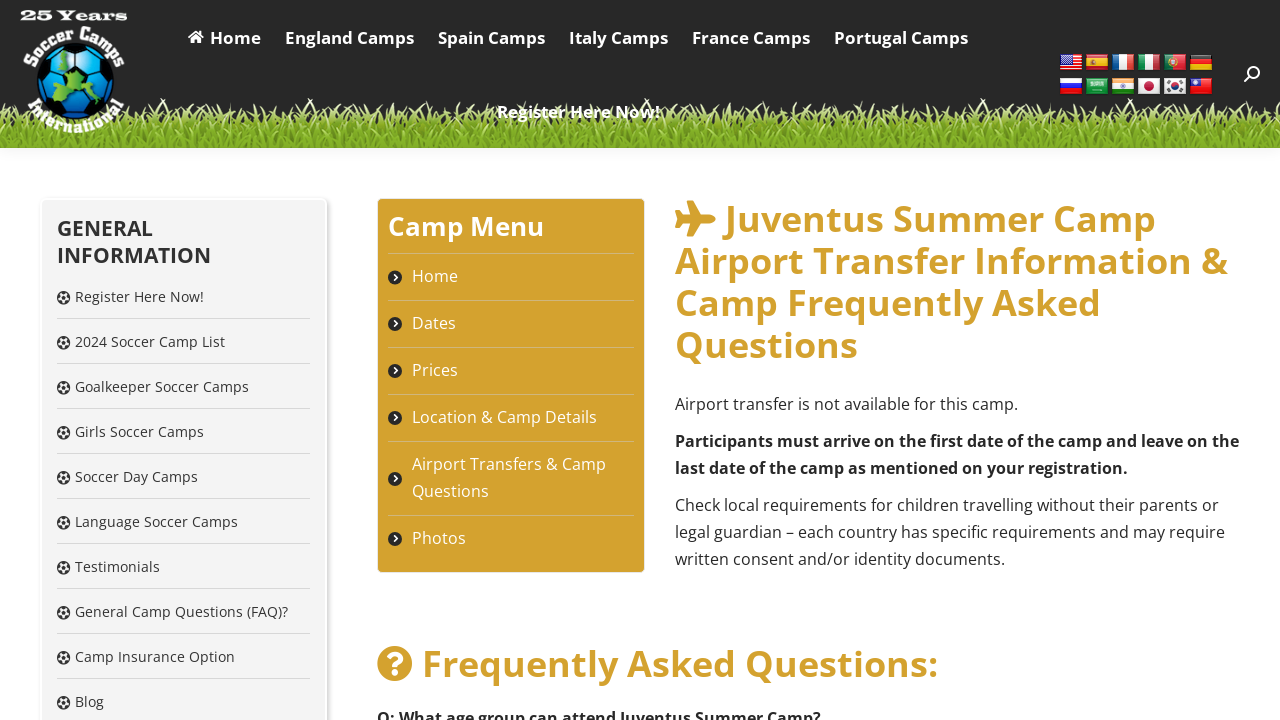Please locate the clickable area by providing the bounding box coordinates to follow this instruction: "Go to Home page".

[0.138, 0.023, 0.213, 0.08]